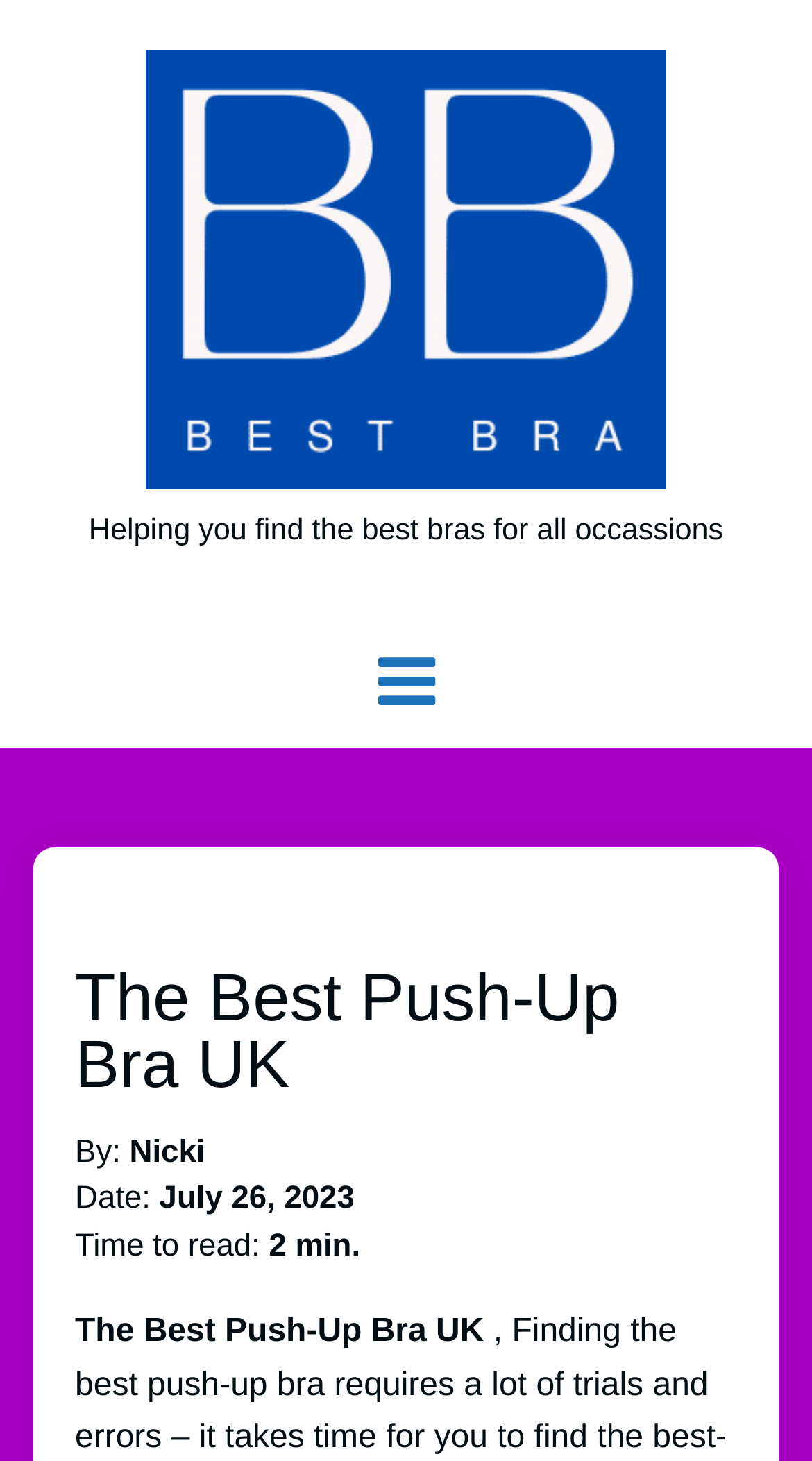When was this article published?
Carefully analyze the image and provide a thorough answer to the question.

The publication date of this article is mentioned in the section below the main heading, where it says 'Date: July 26, 2023'.